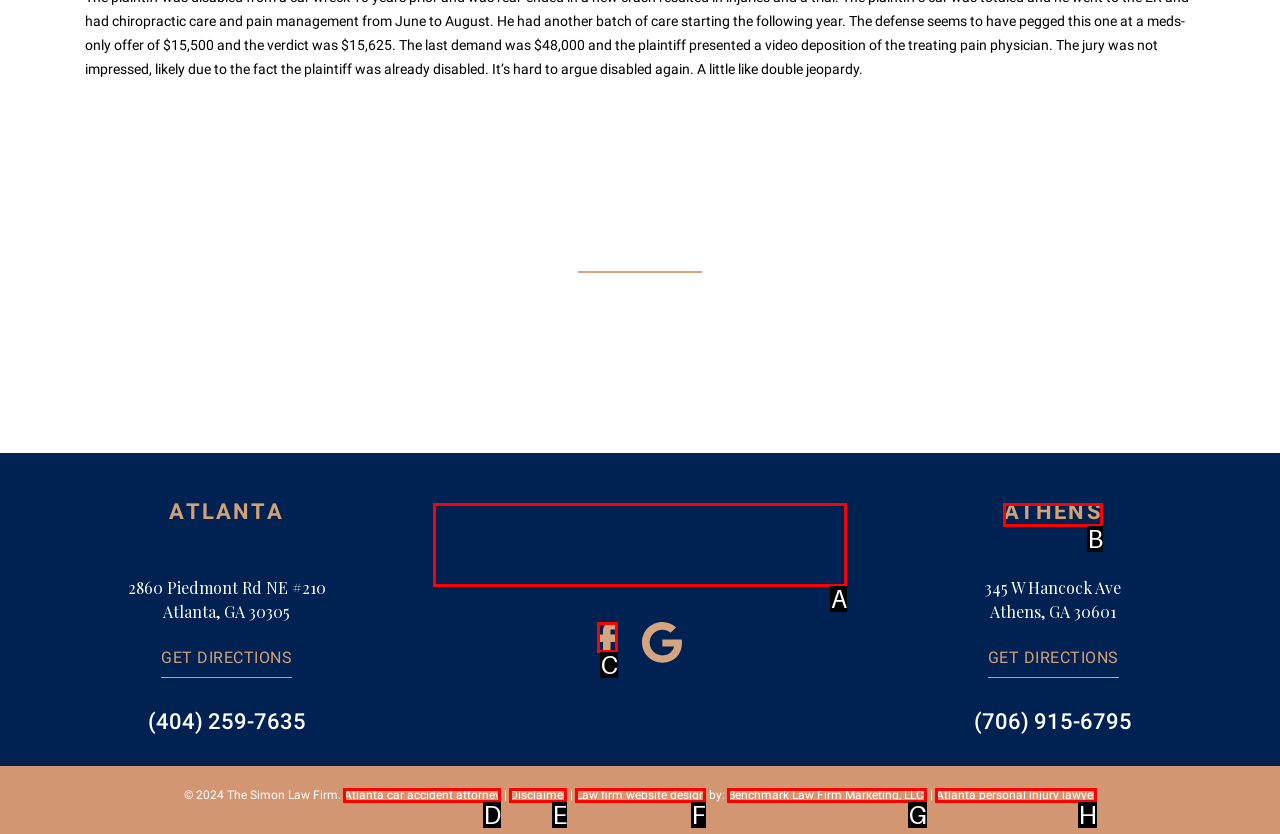Choose the option that matches the following description: Atlanta personal injury lawyer
Reply with the letter of the selected option directly.

H